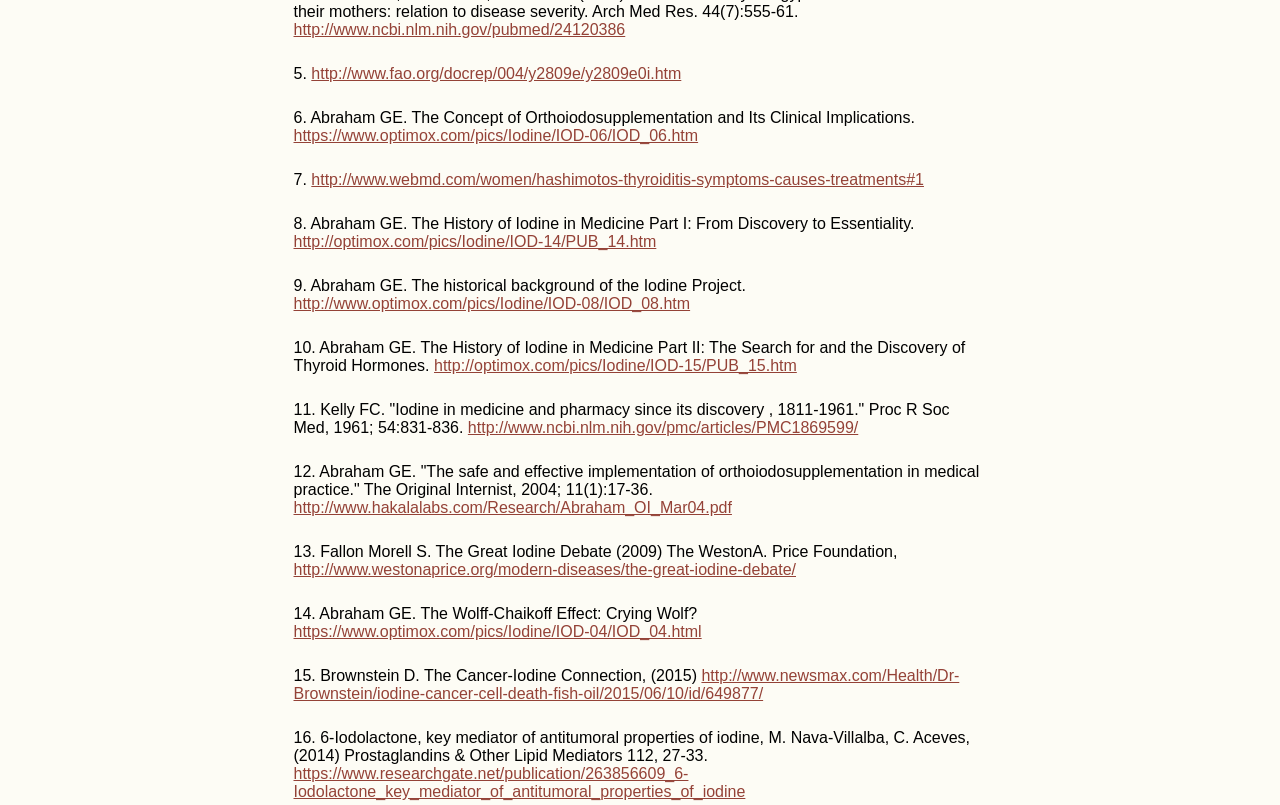What is the URL of the 5th reference?
Provide a concise answer using a single word or phrase based on the image.

http://www.webmd.com/women/hashimotos-thyroiditis-symptoms-causes-treatments#1